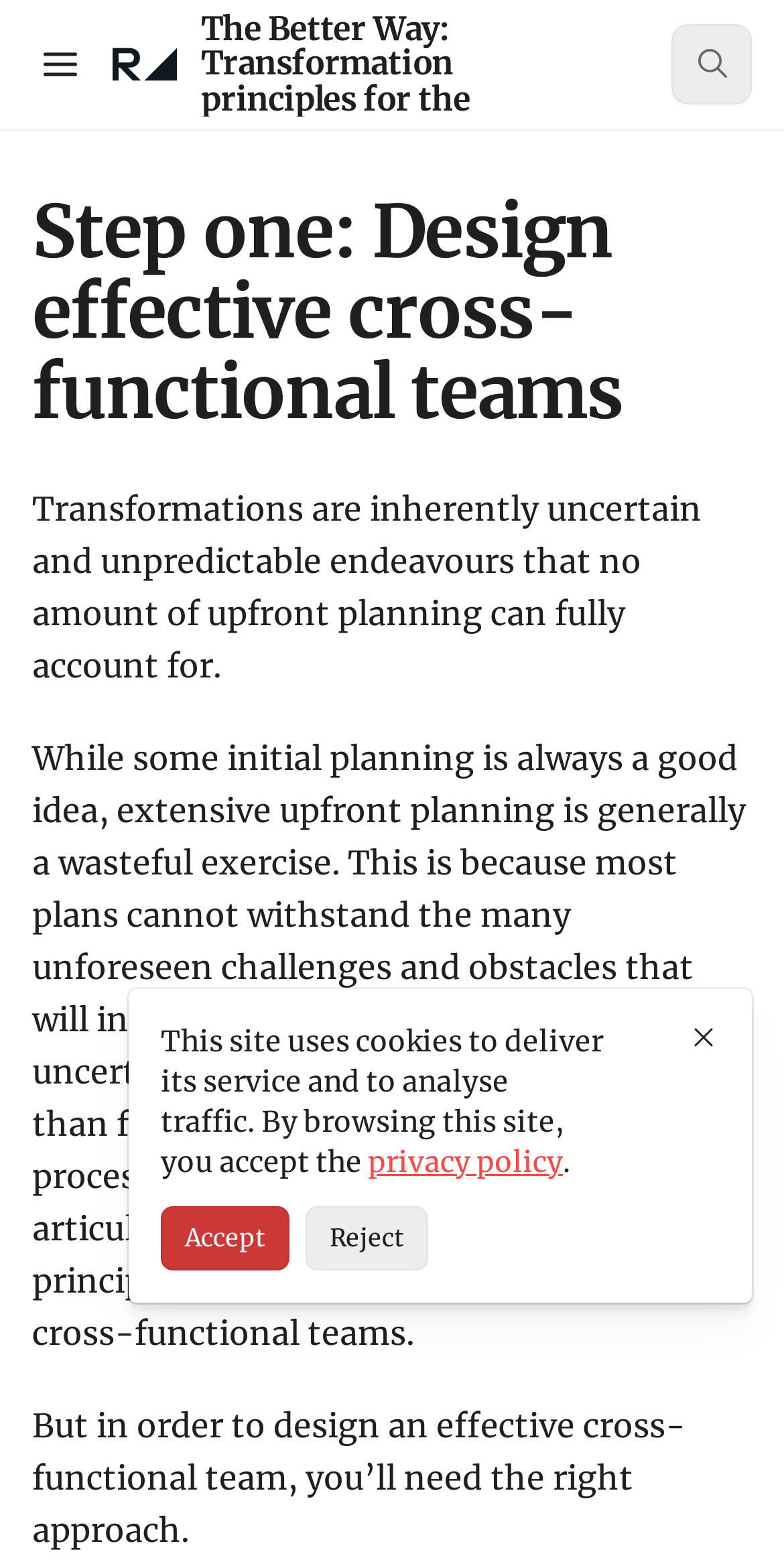Determine the heading of the webpage and extract its text content.

The Better Way: Transformation principles for the